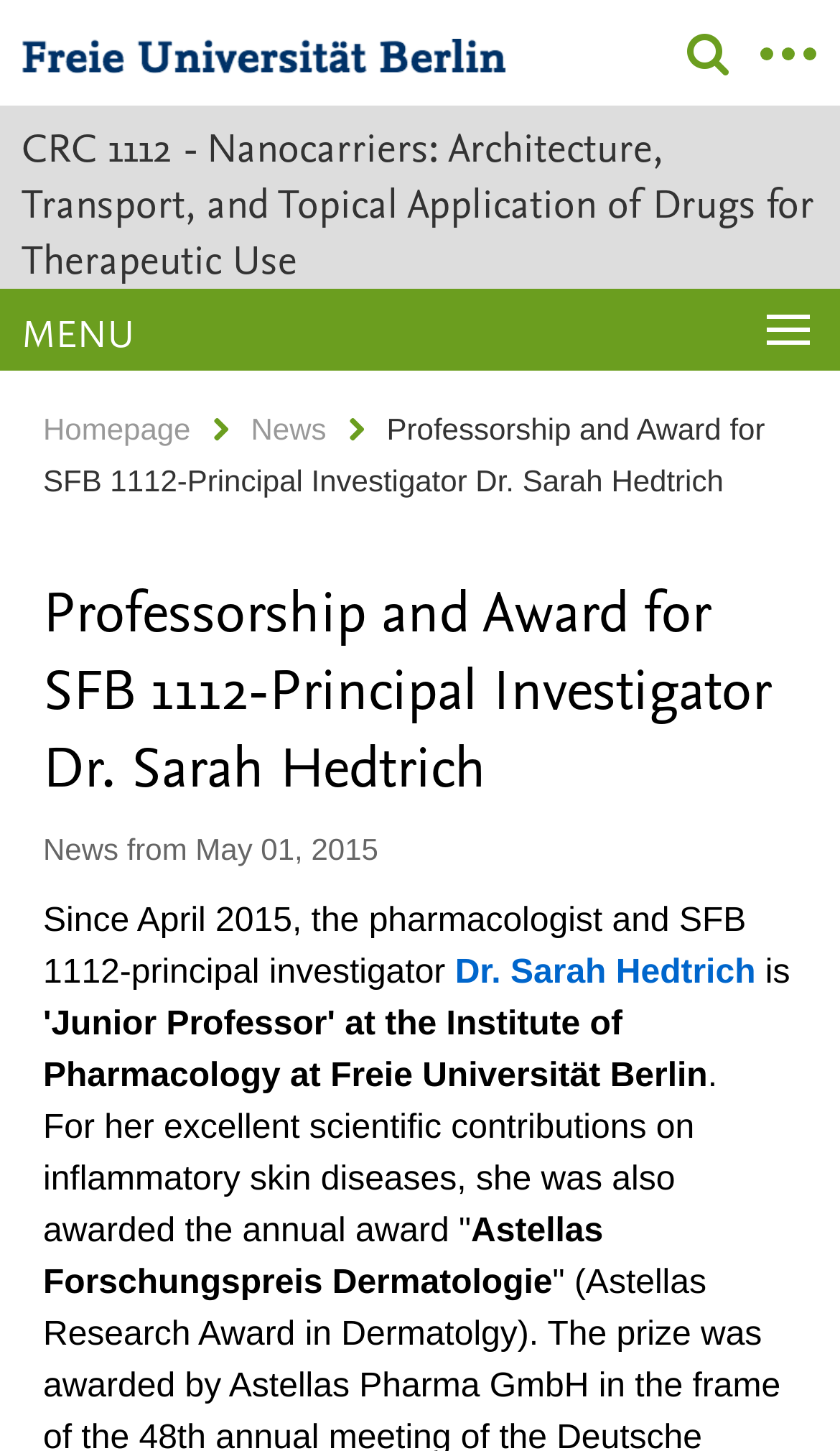What is the name of the award given to Dr. Sarah Hedtrich?
Based on the visual information, provide a detailed and comprehensive answer.

The answer can be found in the StaticText element with the text 'Astellas Forschungspreis Dermatologie' which is part of the paragraph describing the award given to Dr. Sarah Hedtrich.